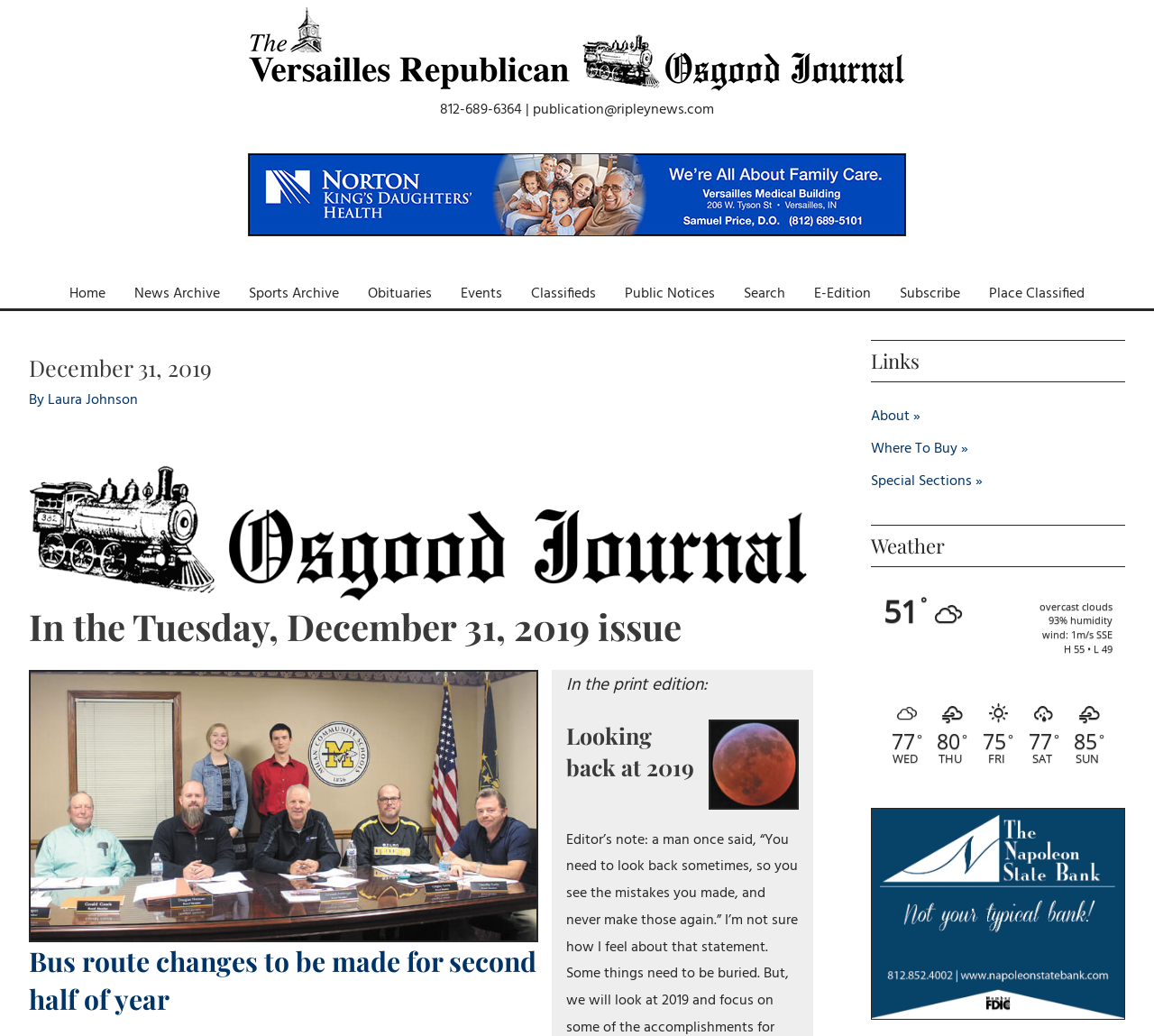Please identify the bounding box coordinates of the element that needs to be clicked to execute the following command: "Search for something". Provide the bounding box using four float numbers between 0 and 1, formatted as [left, top, right, bottom].

[0.632, 0.27, 0.693, 0.297]